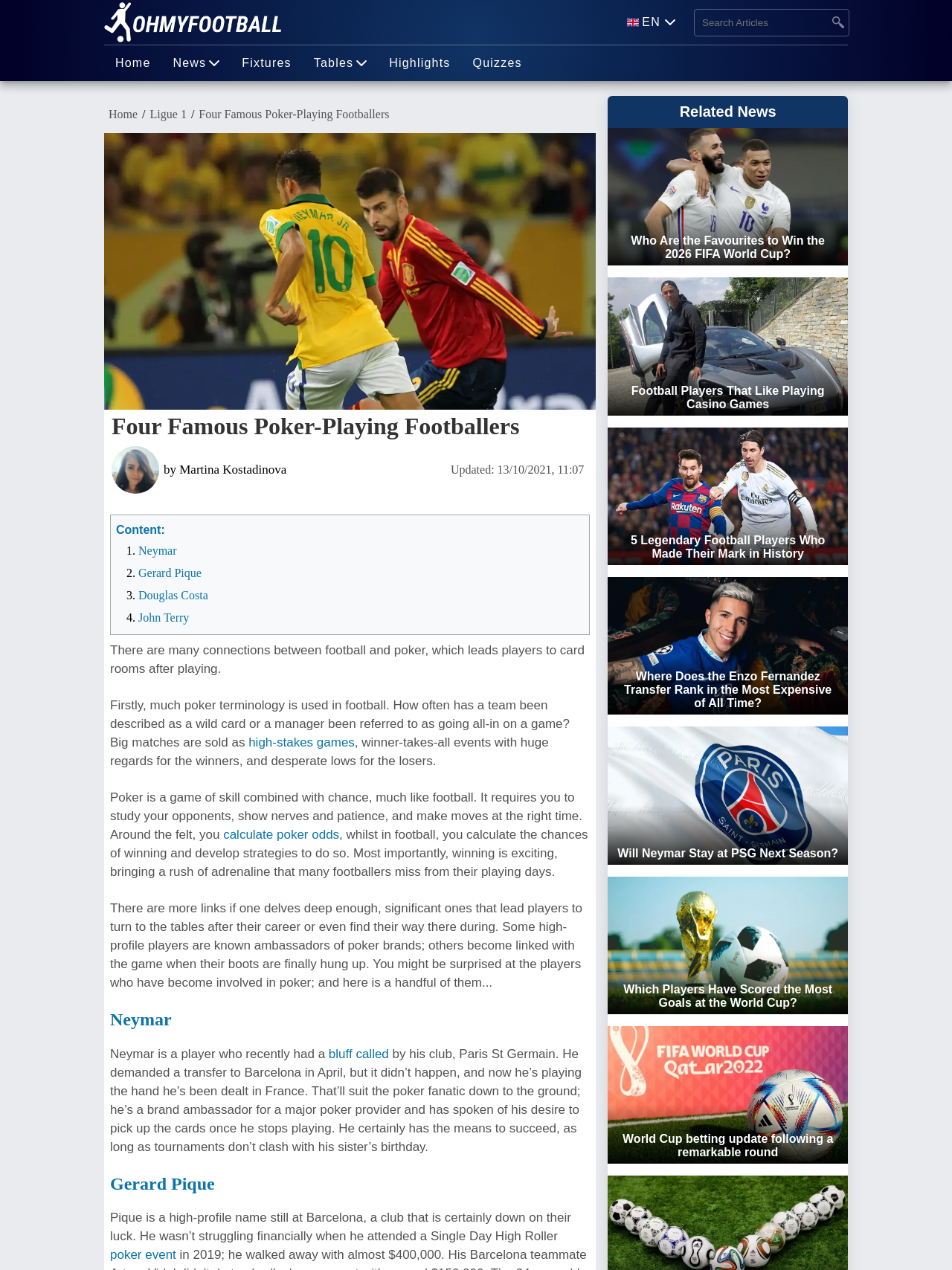Extract the heading text from the webpage.

Four Famous Poker-Playing Footballers